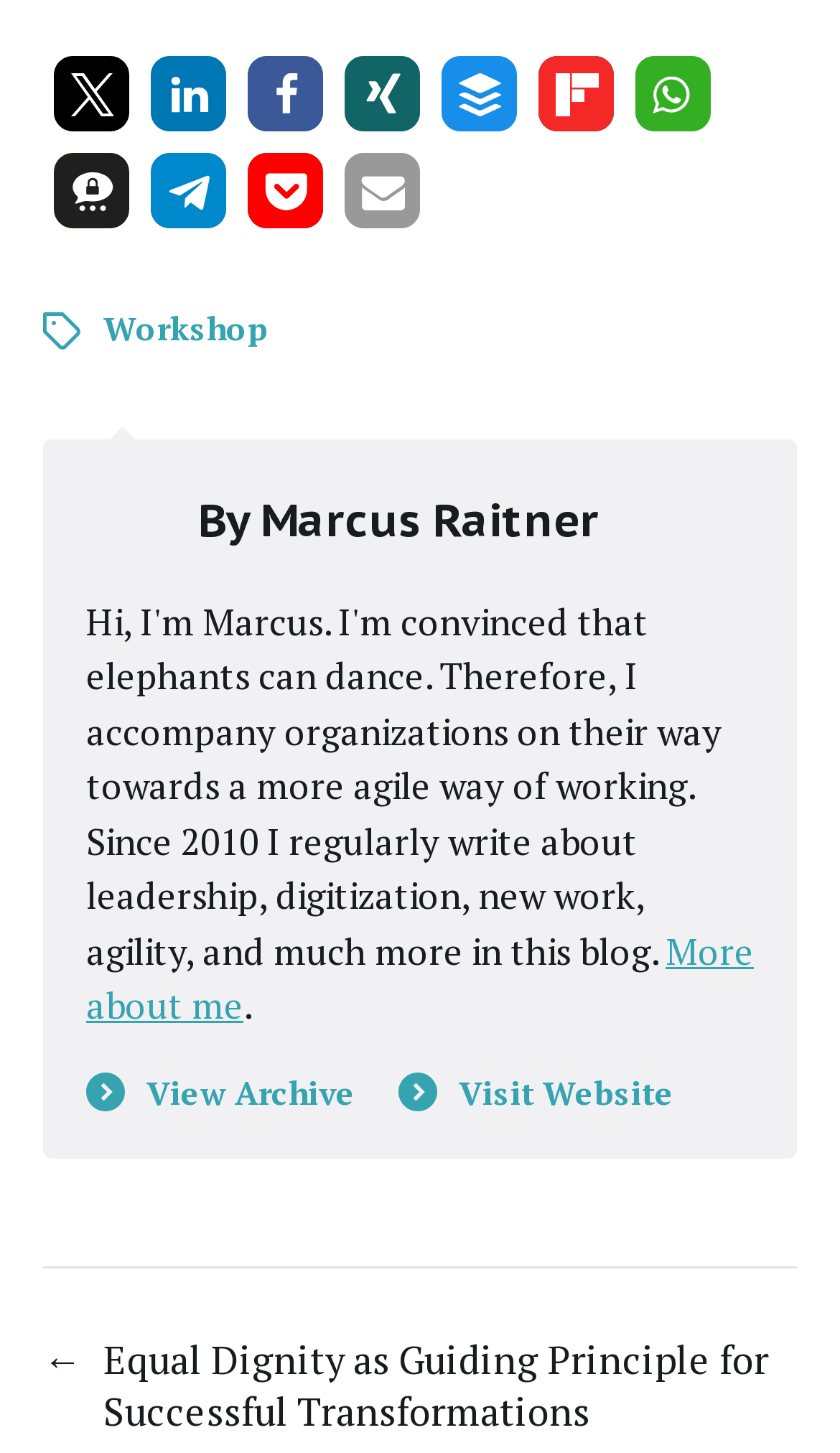Identify the bounding box coordinates of the specific part of the webpage to click to complete this instruction: "Share on Facebook".

[0.295, 0.039, 0.385, 0.091]